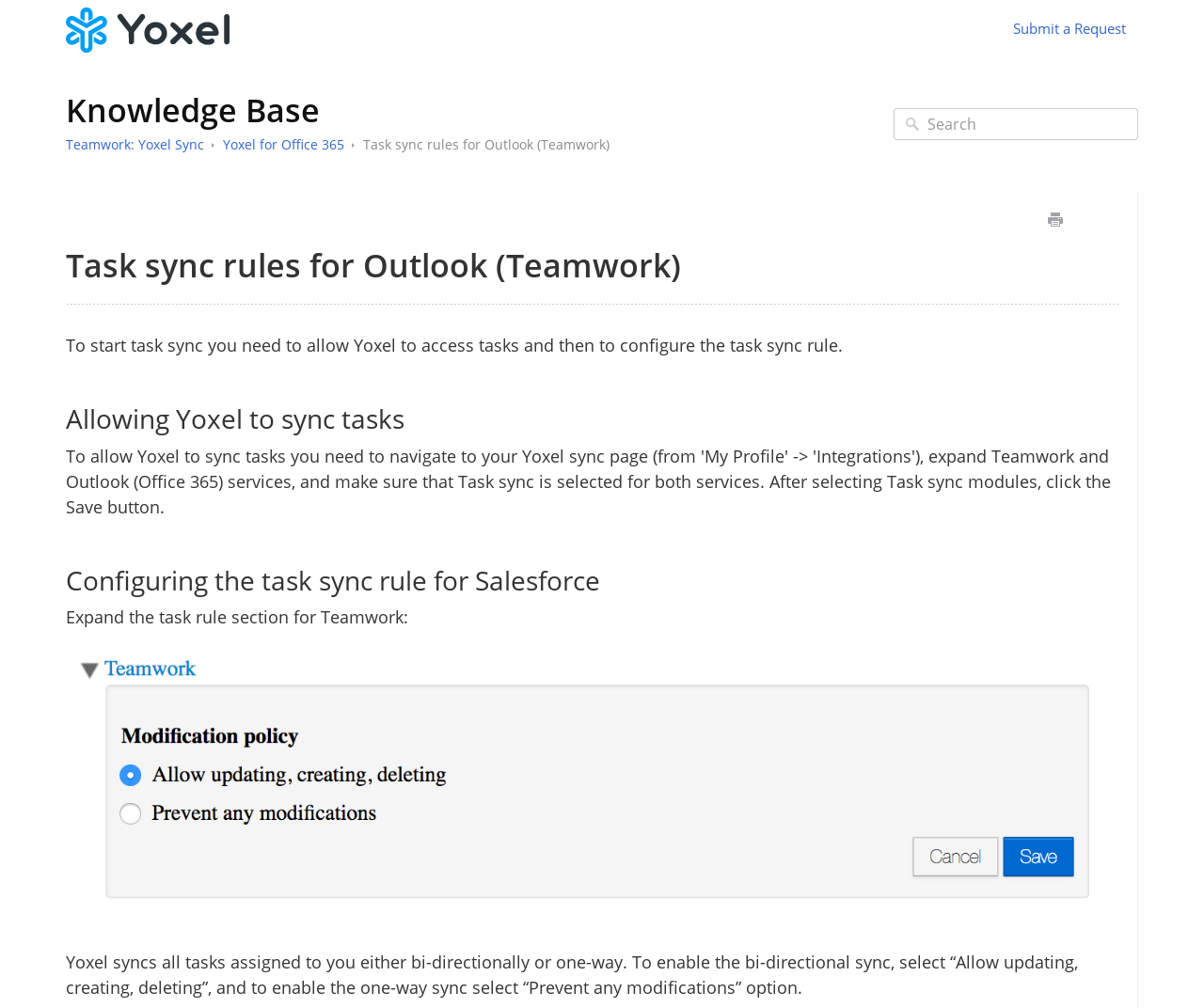How many headings are there in the main content section?
Answer the question with a single word or phrase by looking at the picture.

4